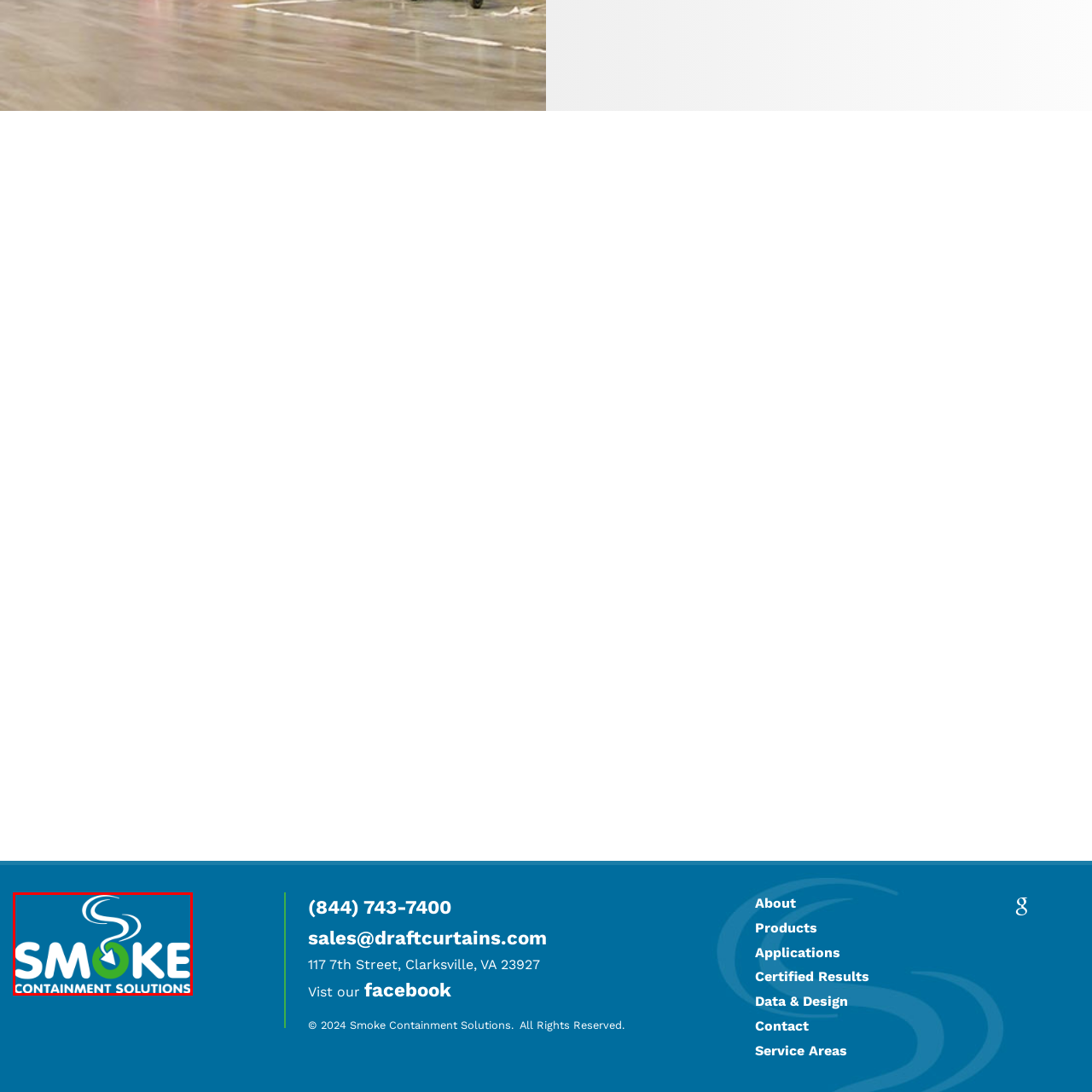What does the dynamic swirl graphics depict?
View the image contained within the red box and provide a one-word or short-phrase answer to the question.

smoke